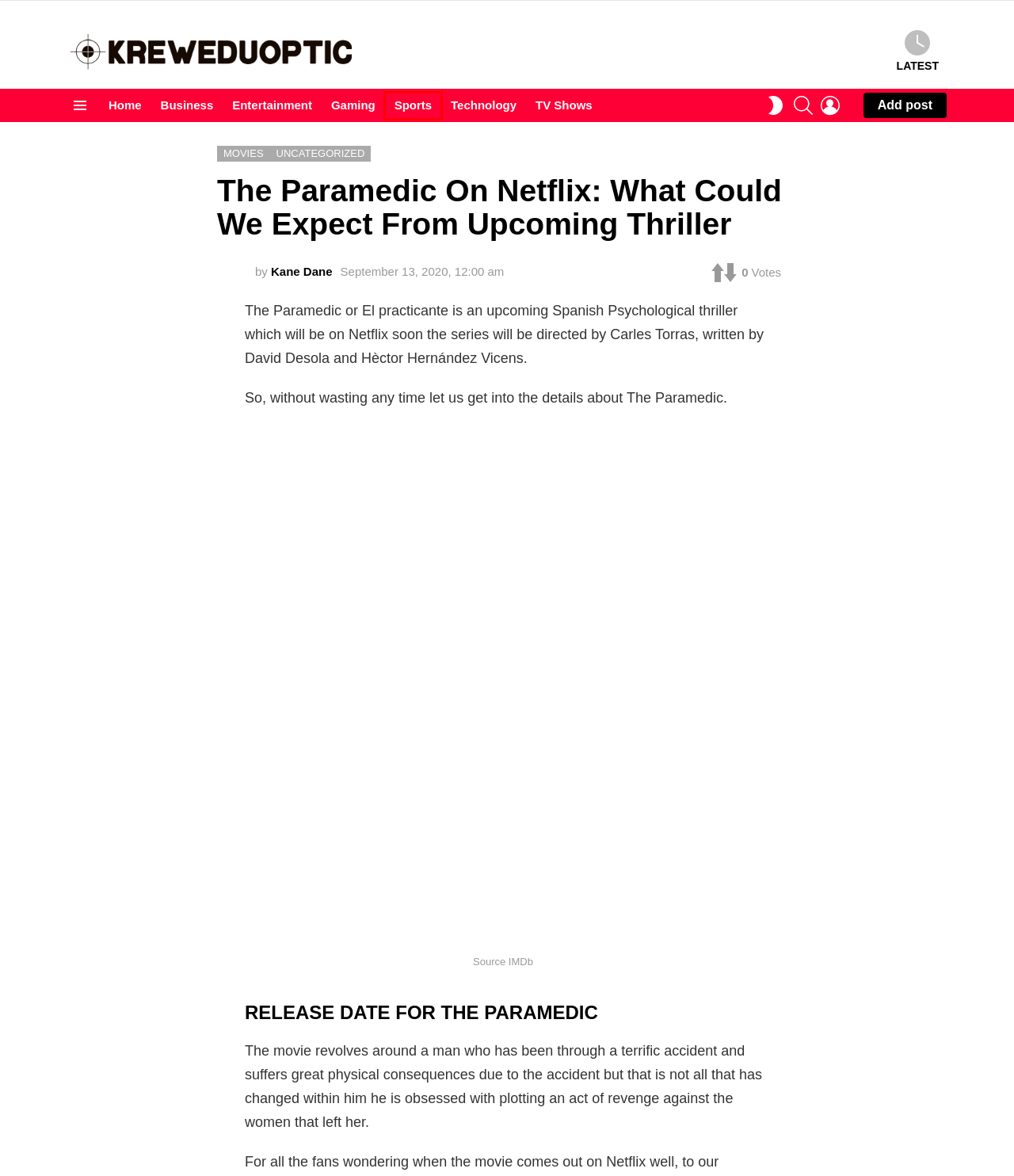You are given a screenshot of a webpage with a red rectangle bounding box around a UI element. Select the webpage description that best matches the new webpage after clicking the element in the bounding box. Here are the candidates:
A. Sports Archives - Kreweduoptic
B. Gaming Archives - Kreweduoptic
C. Movies Archives - Kreweduoptic
D. TV Shows Archives - Kreweduoptic
E. Frontend Submission - Kreweduoptic
F. Log In ‹ Kreweduoptic — WordPress
G. Uncategorized Archives - Kreweduoptic
H. Technology Archives - Kreweduoptic

A